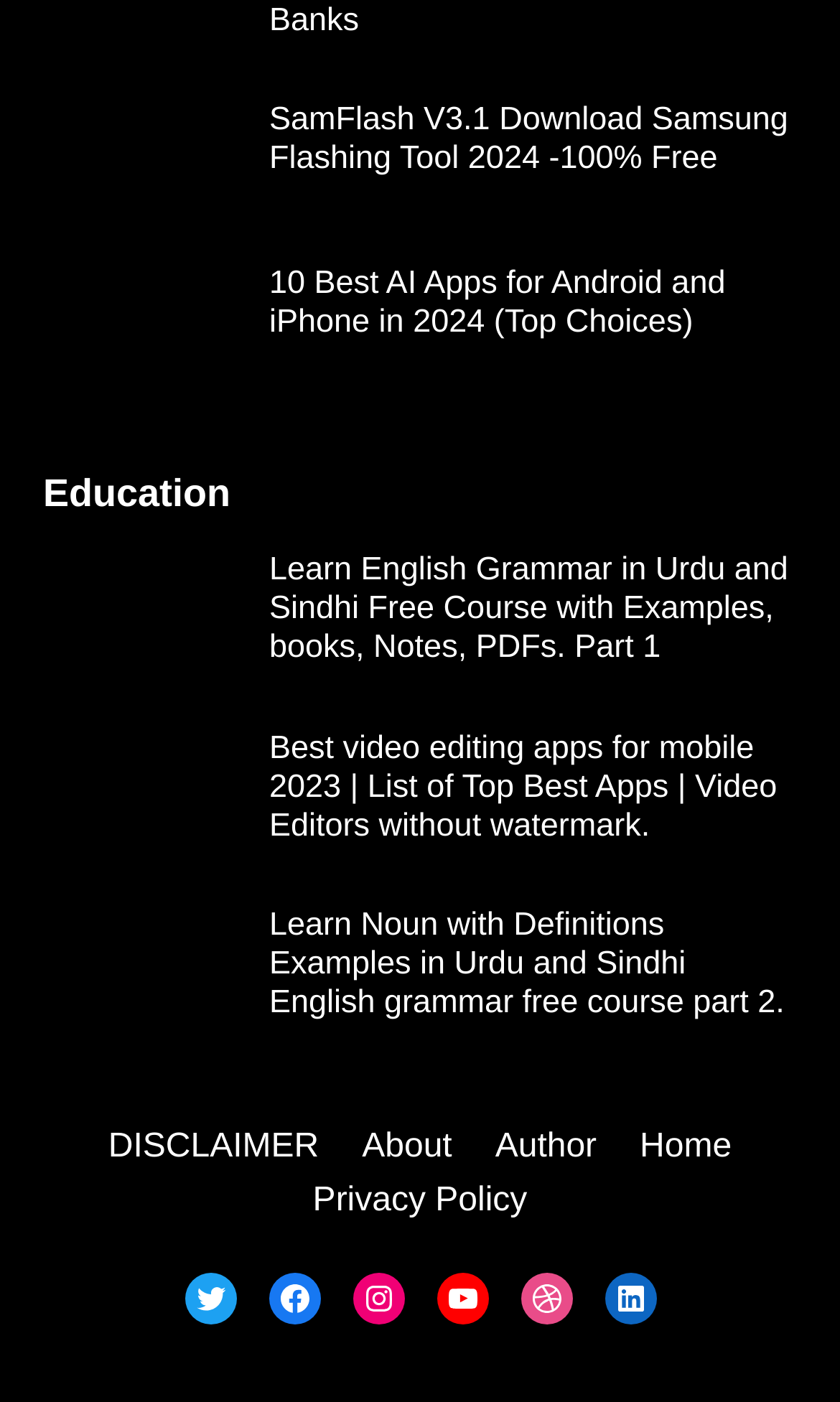How many links are there in the footer navigation?
Could you give a comprehensive explanation in response to this question?

I counted the number of links in the footer navigation section, which are 'DISCLAIMER', 'About', 'Author', 'Home', and 'Privacy Policy', totaling 5 links.